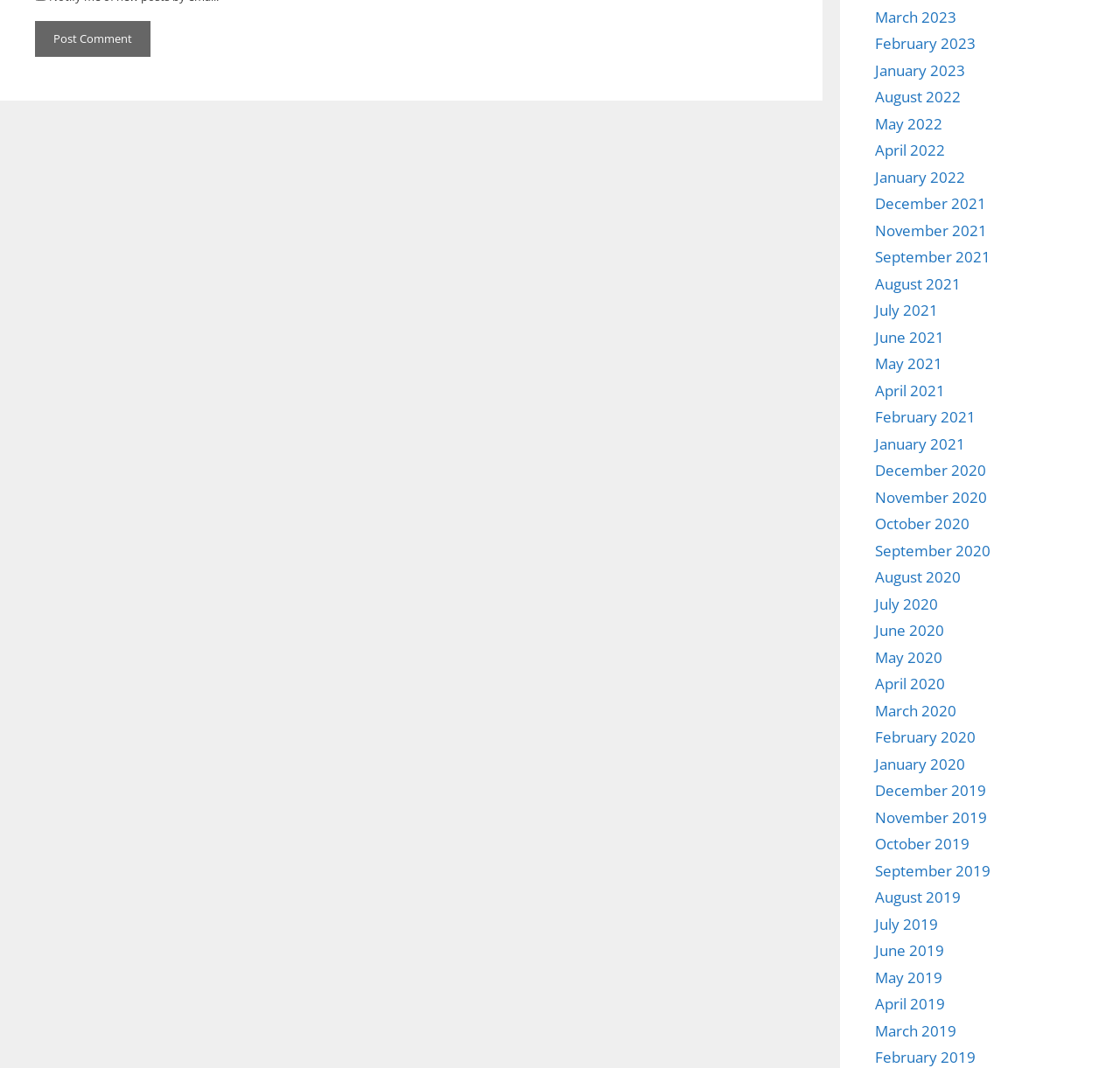Find the bounding box coordinates of the element to click in order to complete this instruction: "Click the 'Post Comment' button". The bounding box coordinates must be four float numbers between 0 and 1, denoted as [left, top, right, bottom].

[0.031, 0.019, 0.134, 0.053]